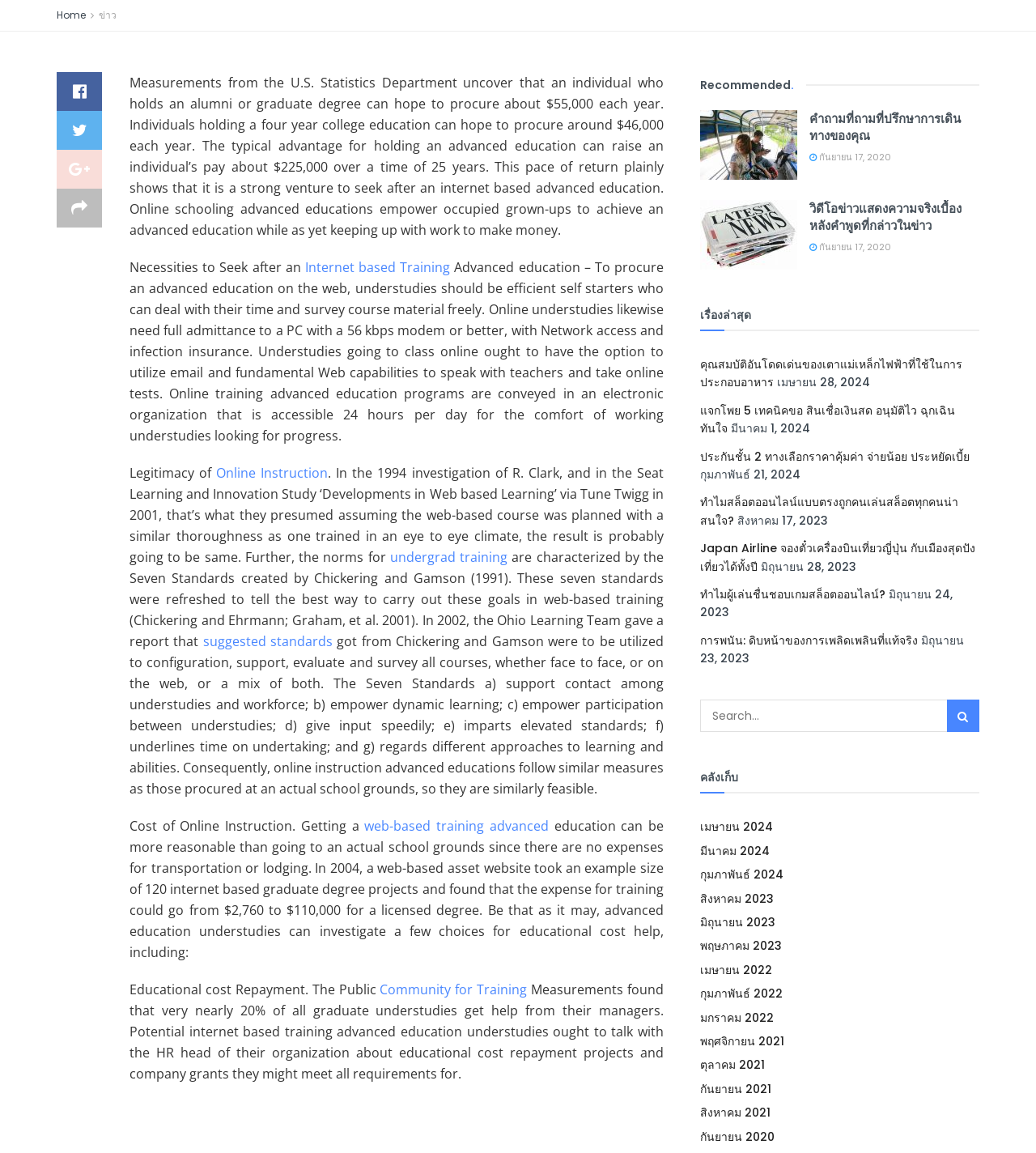Identify the bounding box coordinates necessary to click and complete the given instruction: "Read the latest news".

[0.676, 0.262, 0.725, 0.284]